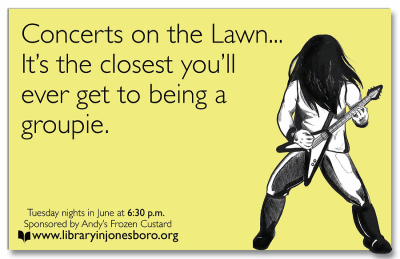Thoroughly describe everything you see in the image.

The image features a vibrant promotional poster for a series of outdoor concerts hosted by the library, titled "Concerts on the Lawn." The playful message reads: "It's the closest you'll ever get to being a groupie," inviting attendees to enjoy music in a relaxed, community-focused atmosphere. The design includes a striking illustration of a guitarist in mid-performance, embodying the energy and excitement of live music. 

The poster specifies that the concerts take place on Tuesday nights in June at 6:30 p.m., with sponsorship by Andy's Frozen Custard. Additional details, including the library's website, are provided at the bottom, encouraging viewers to learn more about the event. This engaging visual blends humor and a sense of local community spirit, appealing especially to younger demographics who appreciate musical events in a unique setting.